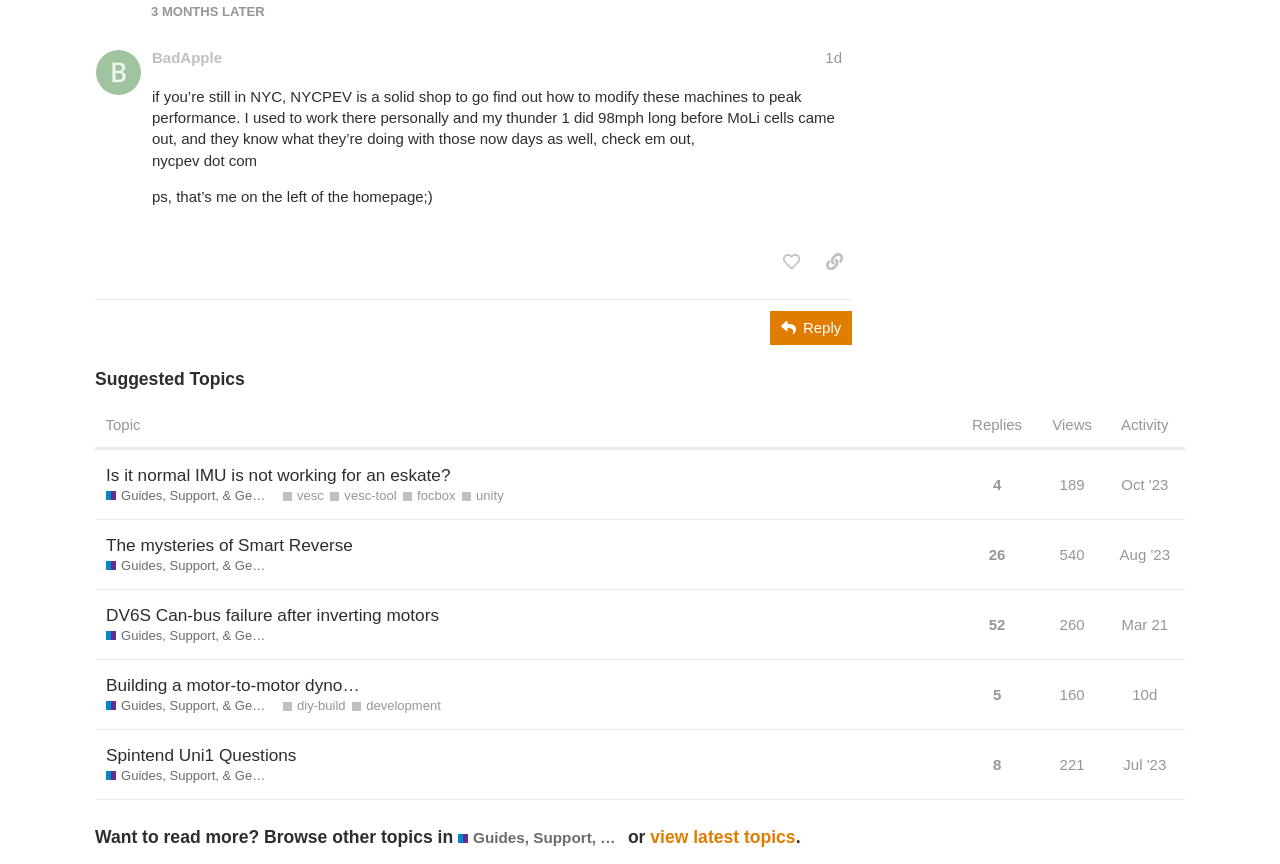Refer to the image and provide an in-depth answer to the question: 
What is the topic of the post by @BadApple?

The topic of the post by @BadApple can be determined by reading the text content of the post, which mentions modifying machines to peak performance.